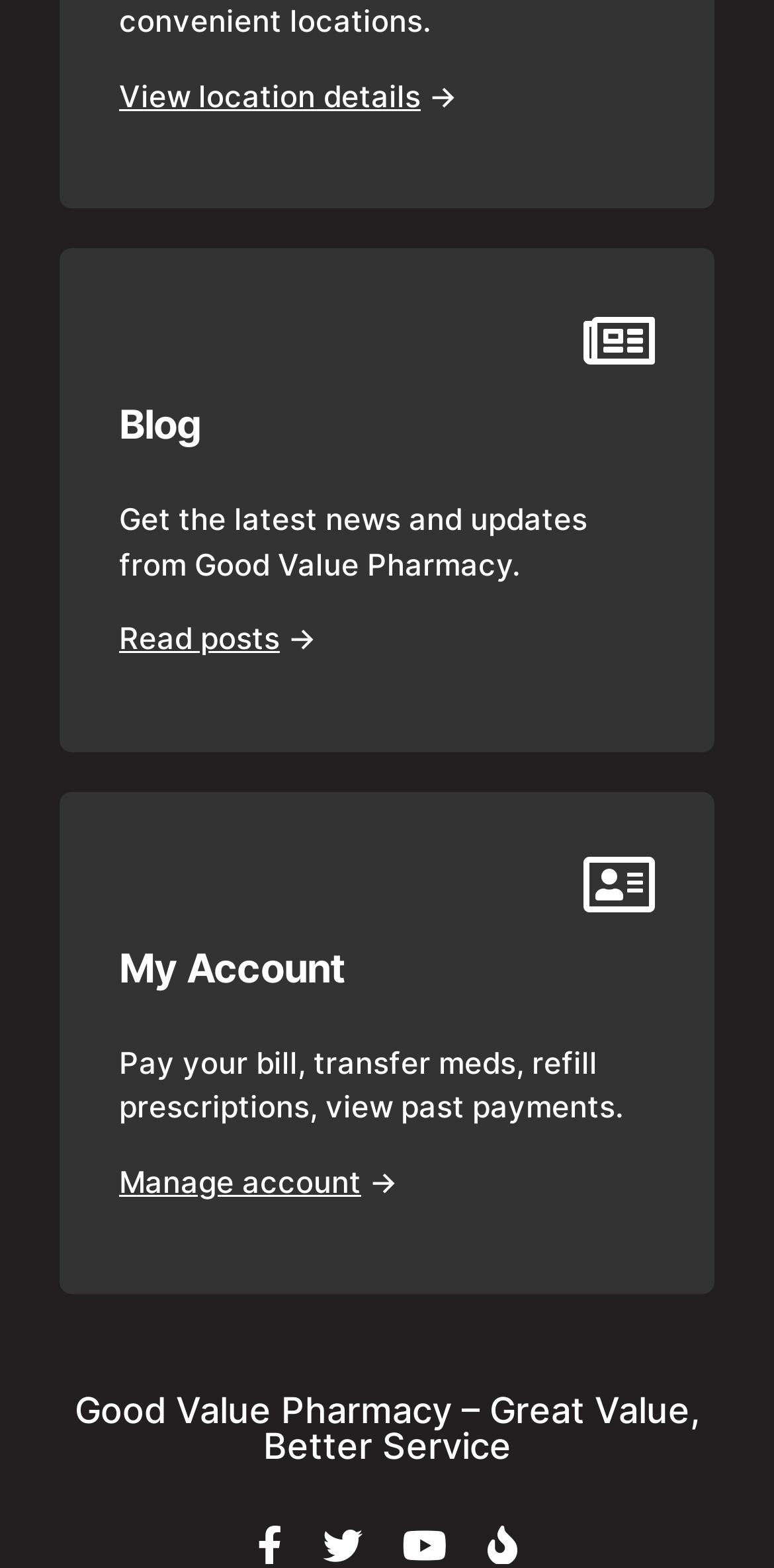What is the purpose of the 'My Account' link?
Provide a detailed answer to the question using information from the image.

The 'My Account' link is likely used to manage one's account, as the text below it mentions paying bills, transferring medications, refilling prescriptions, and viewing past payments.